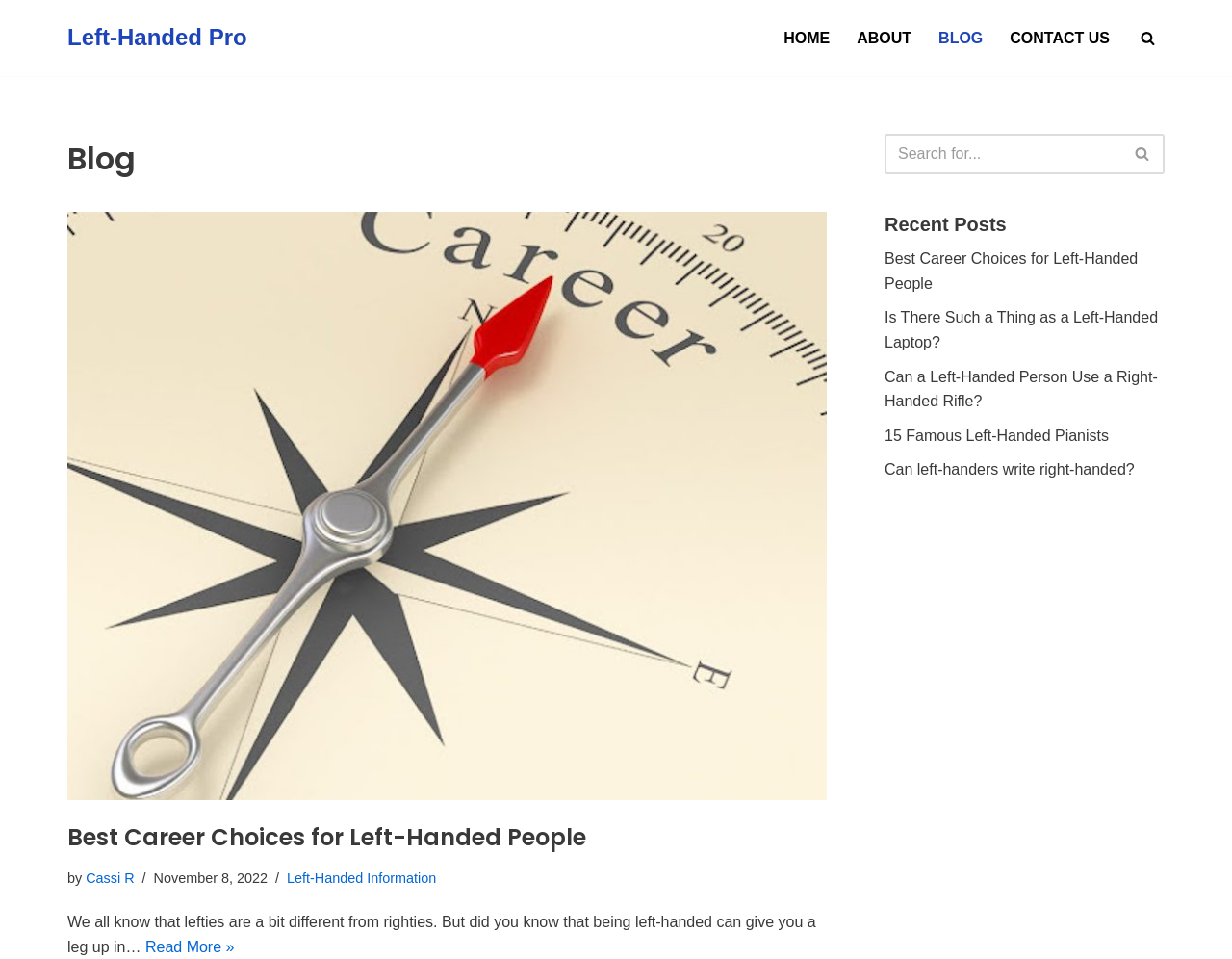Extract the bounding box coordinates for the UI element described by the text: "Can left-handers write right-handed?". The coordinates should be in the form of [left, top, right, bottom] with values between 0 and 1.

[0.718, 0.481, 0.921, 0.498]